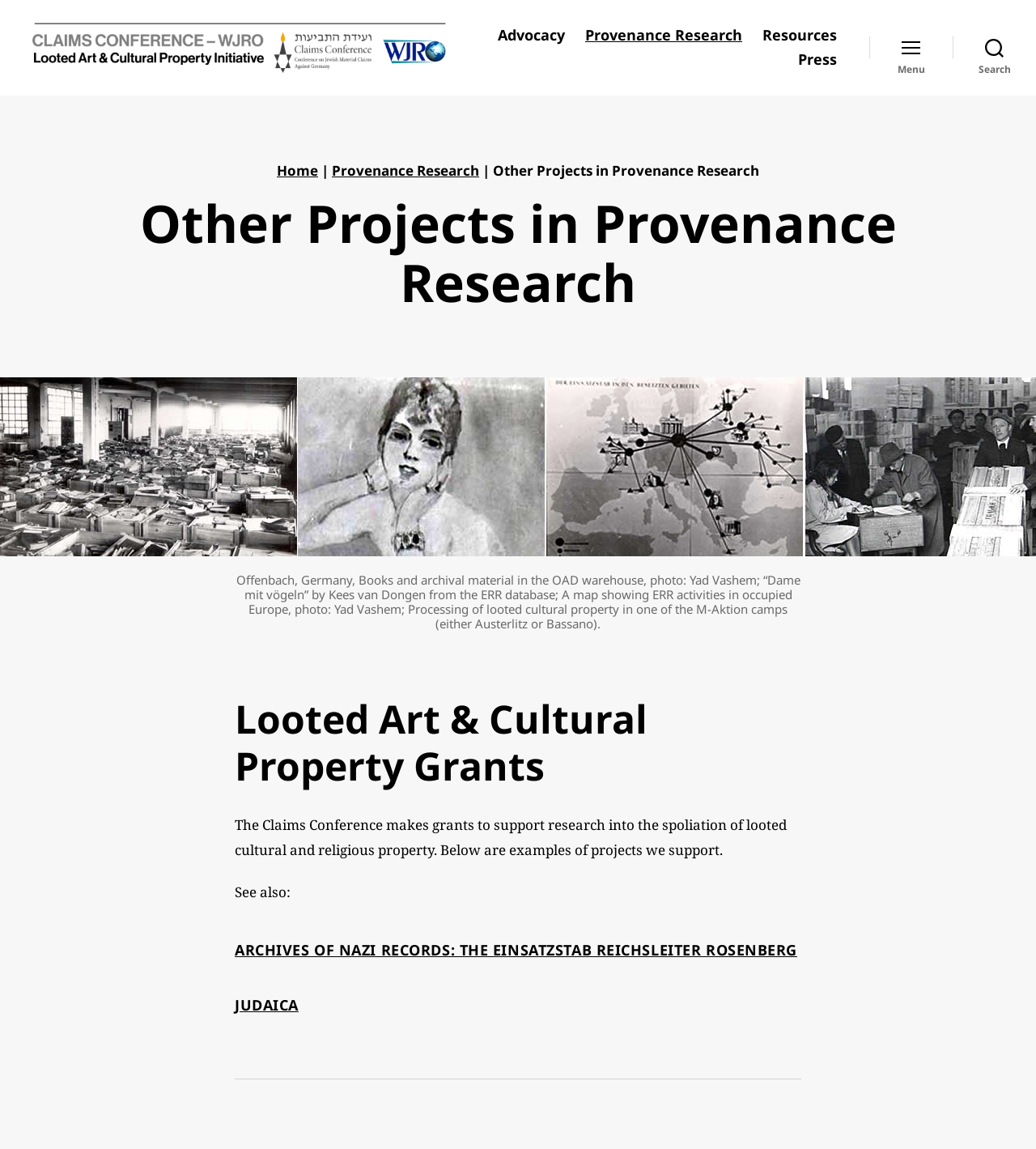Please determine the bounding box coordinates of the clickable area required to carry out the following instruction: "Click on the 'Menu' button". The coordinates must be four float numbers between 0 and 1, represented as [left, top, right, bottom].

[0.839, 0.03, 0.92, 0.061]